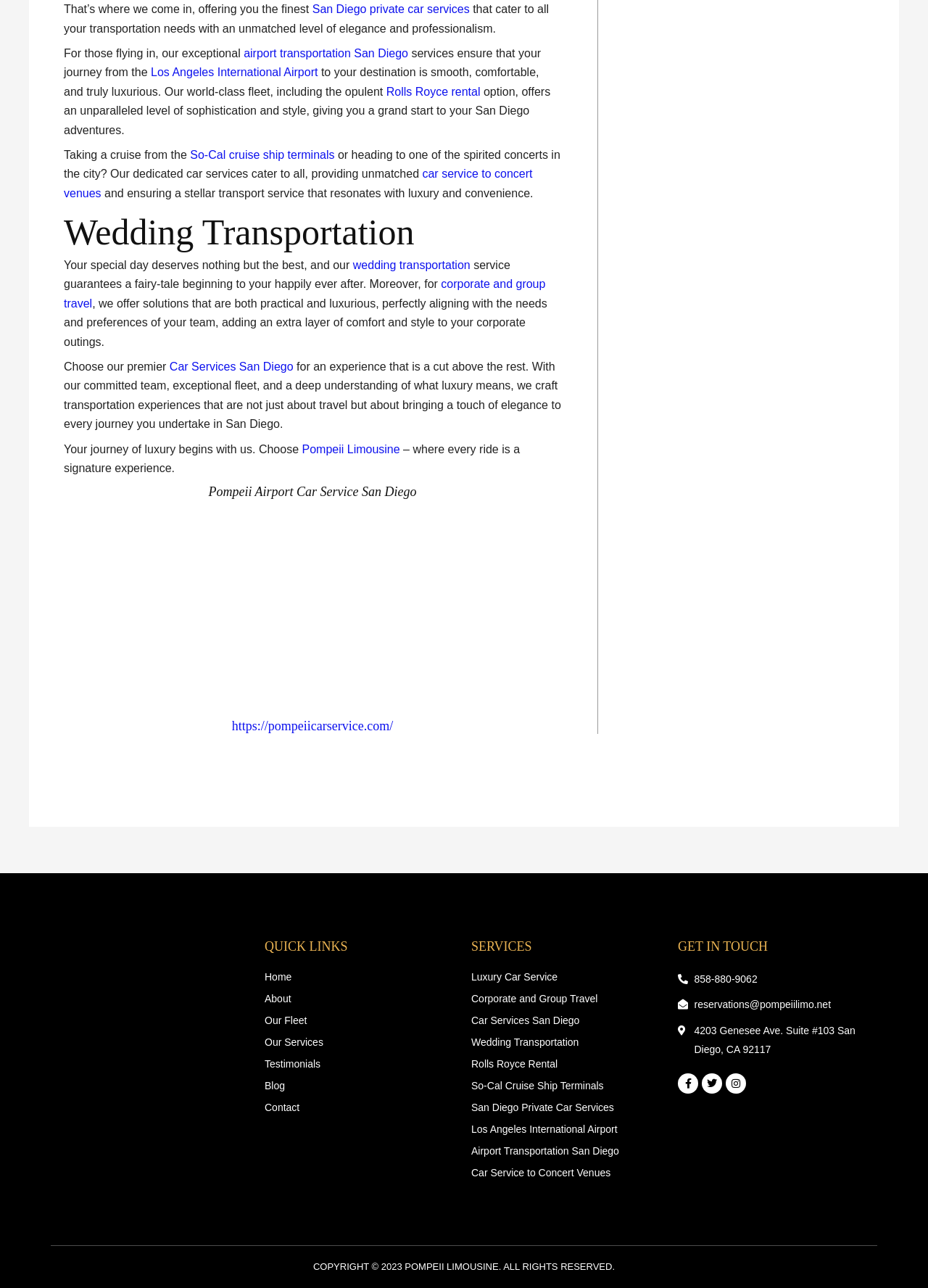What is the phone number of Pompeii Limousine?
Relying on the image, give a concise answer in one word or a brief phrase.

858-880-9062